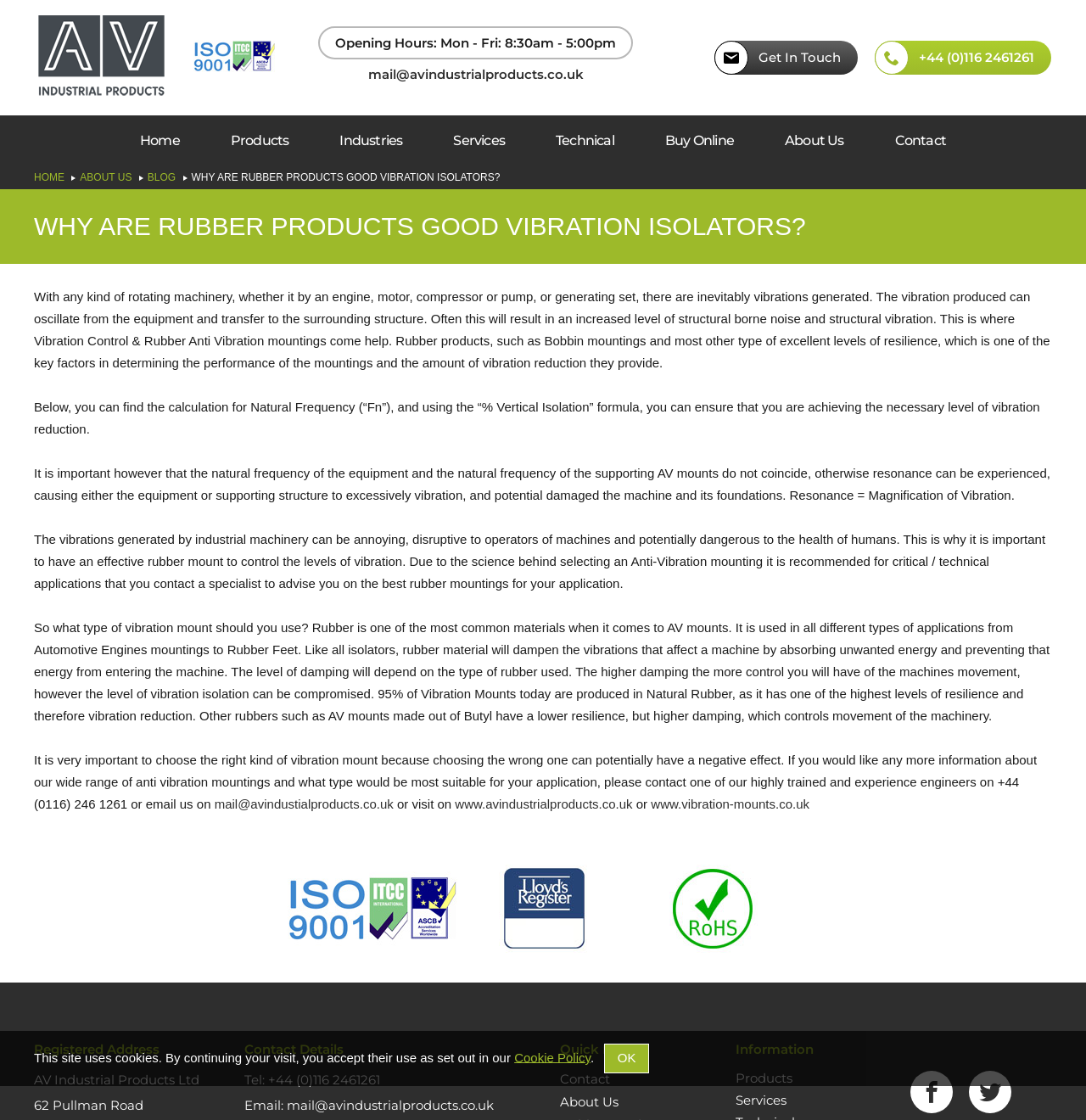Please find the bounding box coordinates of the element that needs to be clicked to perform the following instruction: "Learn about the company's products". The bounding box coordinates should be four float numbers between 0 and 1, represented as [left, top, right, bottom].

[0.195, 0.109, 0.283, 0.142]